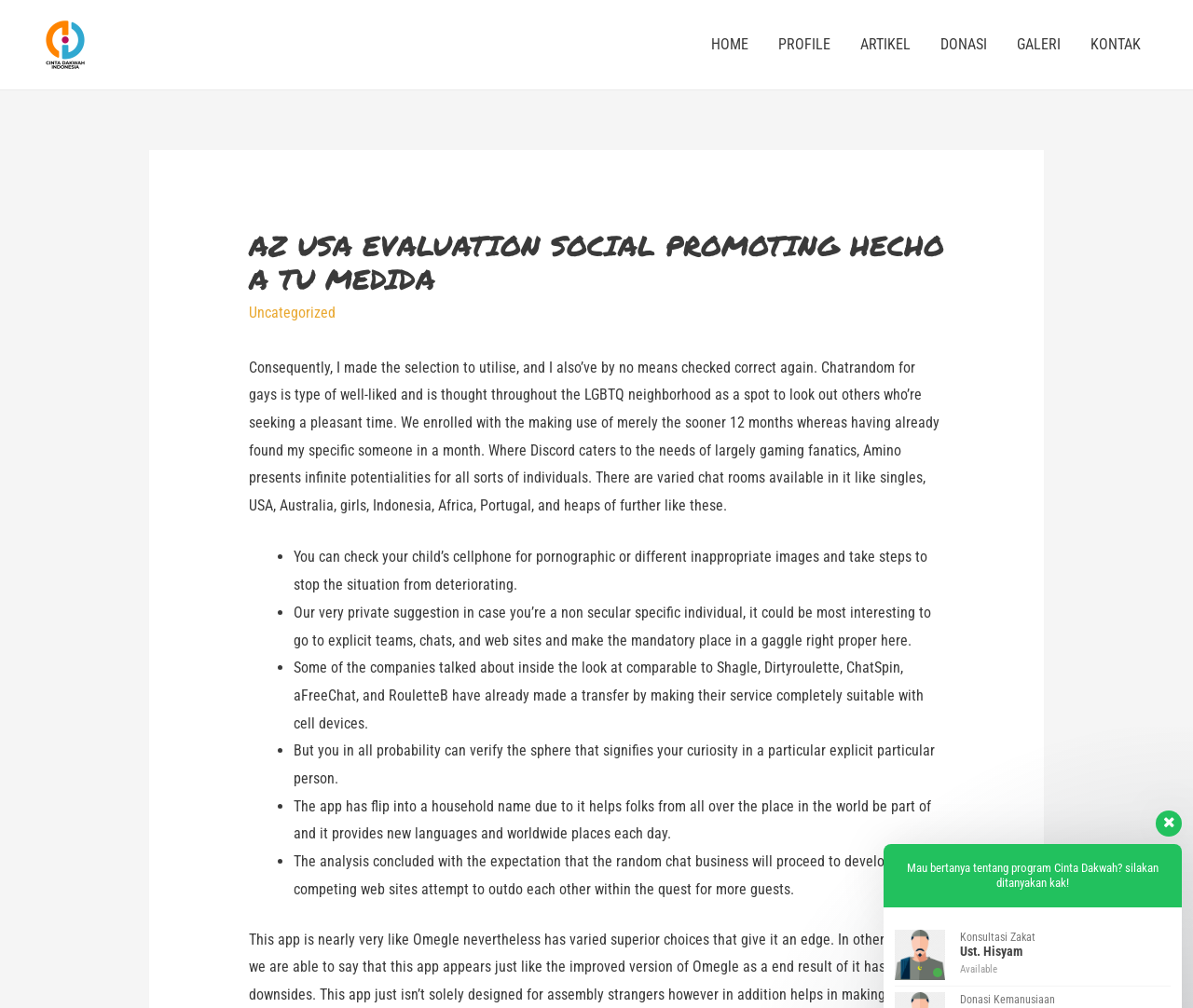Please find and report the primary heading text from the webpage.

AZ USA EVALUATION SOCIAL PROMOTING HECHO A TU MEDIDA